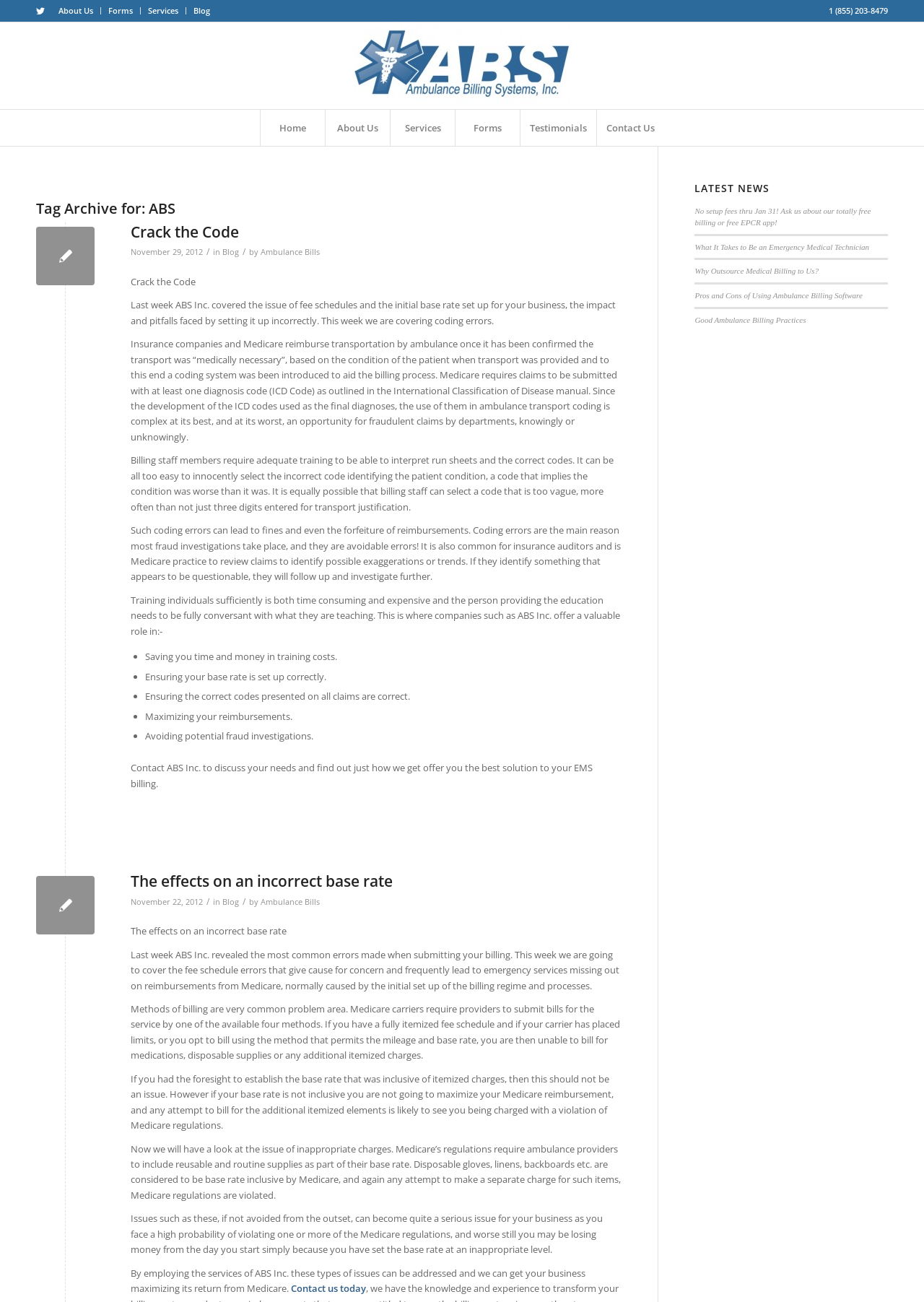Please identify the bounding box coordinates of the region to click in order to complete the task: "Read the blog post 'Crack the Code'". The coordinates must be four float numbers between 0 and 1, specified as [left, top, right, bottom].

[0.141, 0.171, 0.673, 0.187]